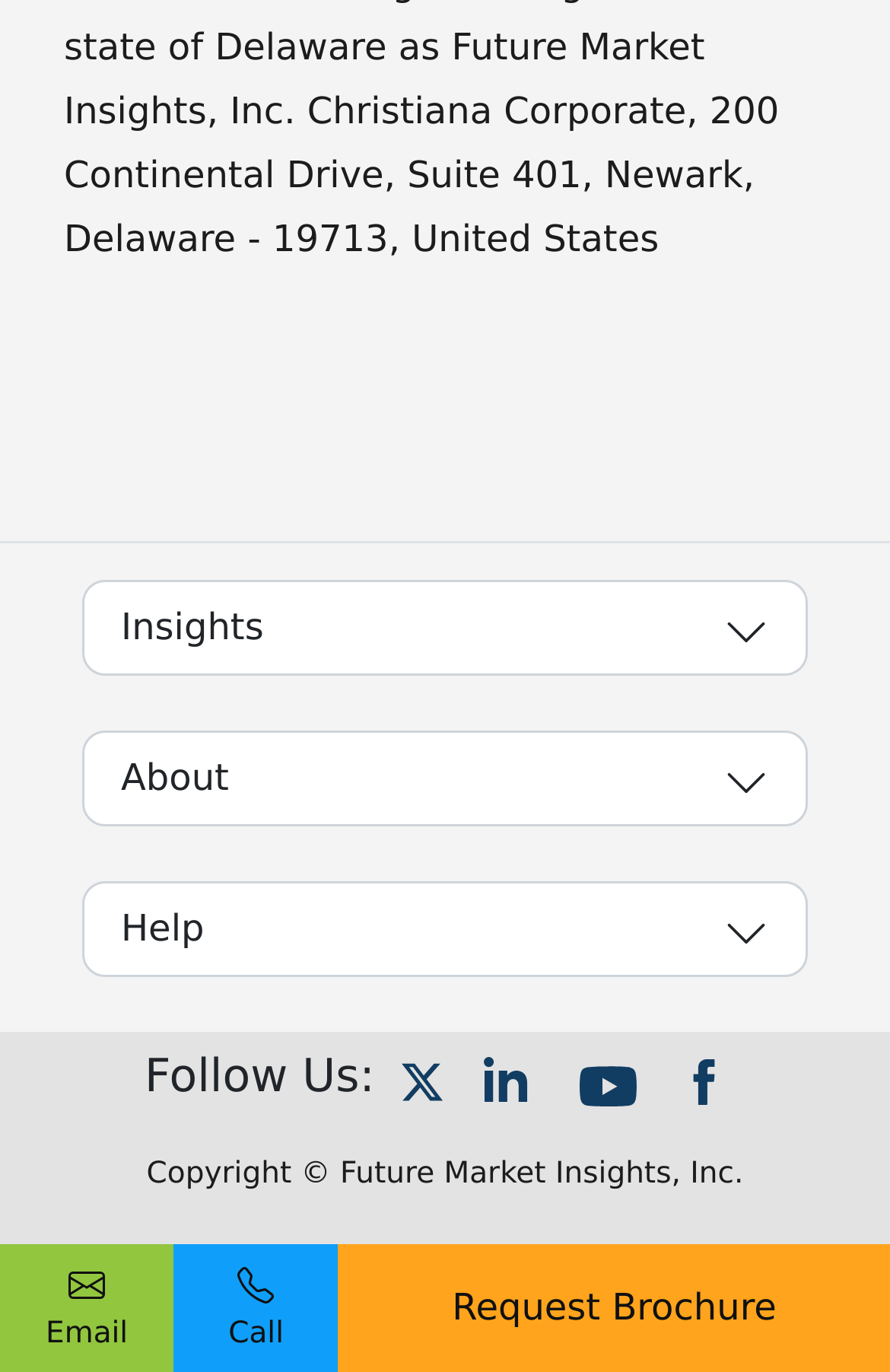How many buttons are available in the top navigation?
Please provide a comprehensive answer based on the information in the image.

The top navigation contains three buttons: 'Insights', 'About', and 'Help'. Each button has a dropdown menu, but they are not expanded by default.